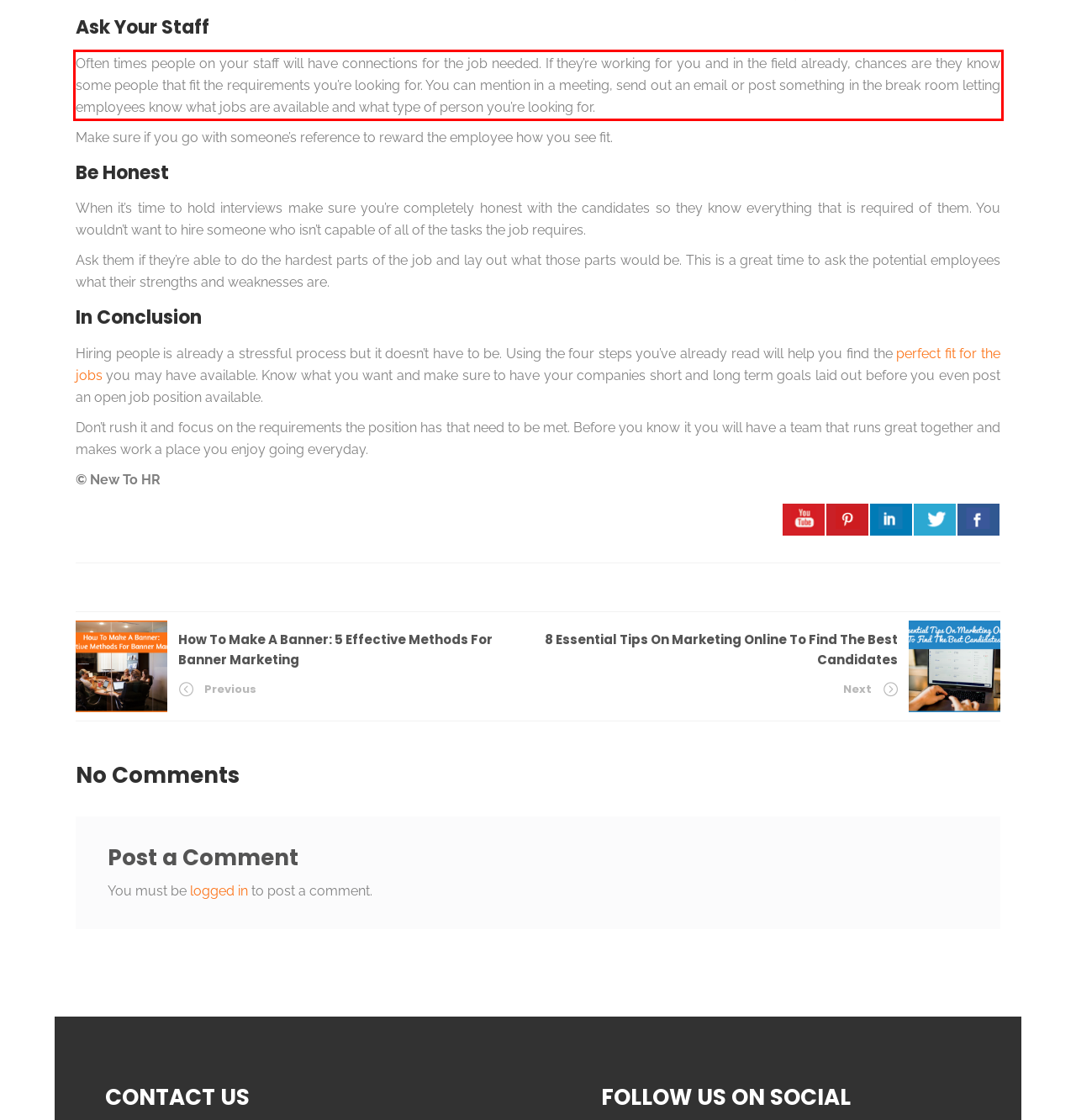Identify and transcribe the text content enclosed by the red bounding box in the given screenshot.

Often times people on your staff will have connections for the job needed. If they’re working for you and in the field already, chances are they know some people that fit the requirements you’re looking for. You can mention in a meeting, send out an email or post something in the break room letting employees know what jobs are available and what type of person you’re looking for.